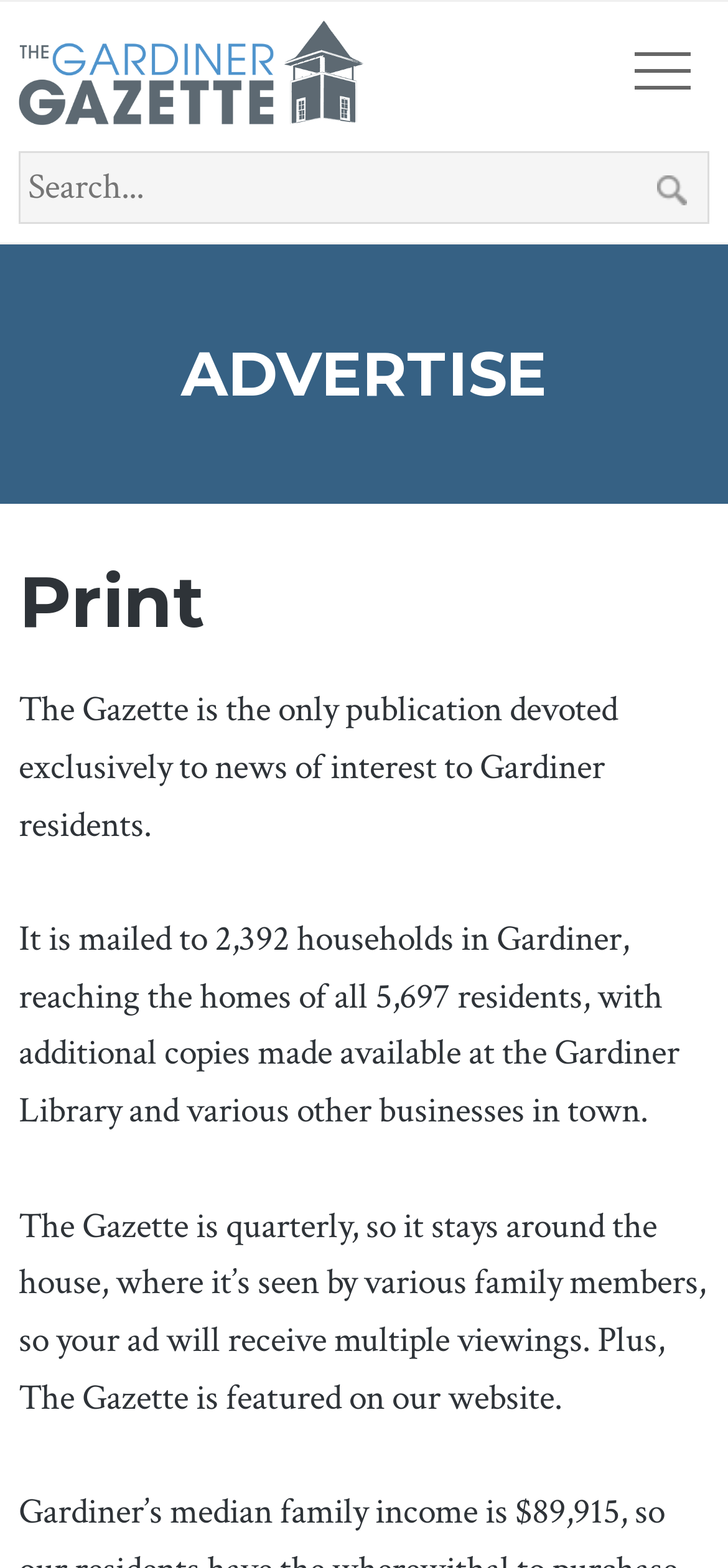Generate a thorough caption detailing the webpage content.

The webpage is about advertising opportunities with The Gardiner Gazette, a publication focused on news for Gardiner residents. At the top left of the page, there is a link and an image, both labeled "The Gardiner Gazette". Next to them, on the top right, is a search bar with a search button. 

Below the search bar, there is a heading "ADVERTISE" in a prominent position. Underneath this heading, there are two sections: "Print" and a description of the publication. The "Print" section is located at the top, followed by three paragraphs of text that describe the benefits of advertising with The Gardiner Gazette. The text explains that the publication is mailed to all households in Gardiner, reaching a large audience, and that it stays in homes for a long time, allowing for multiple viewings of advertisements. Additionally, the publication is featured on the website, increasing its reach.